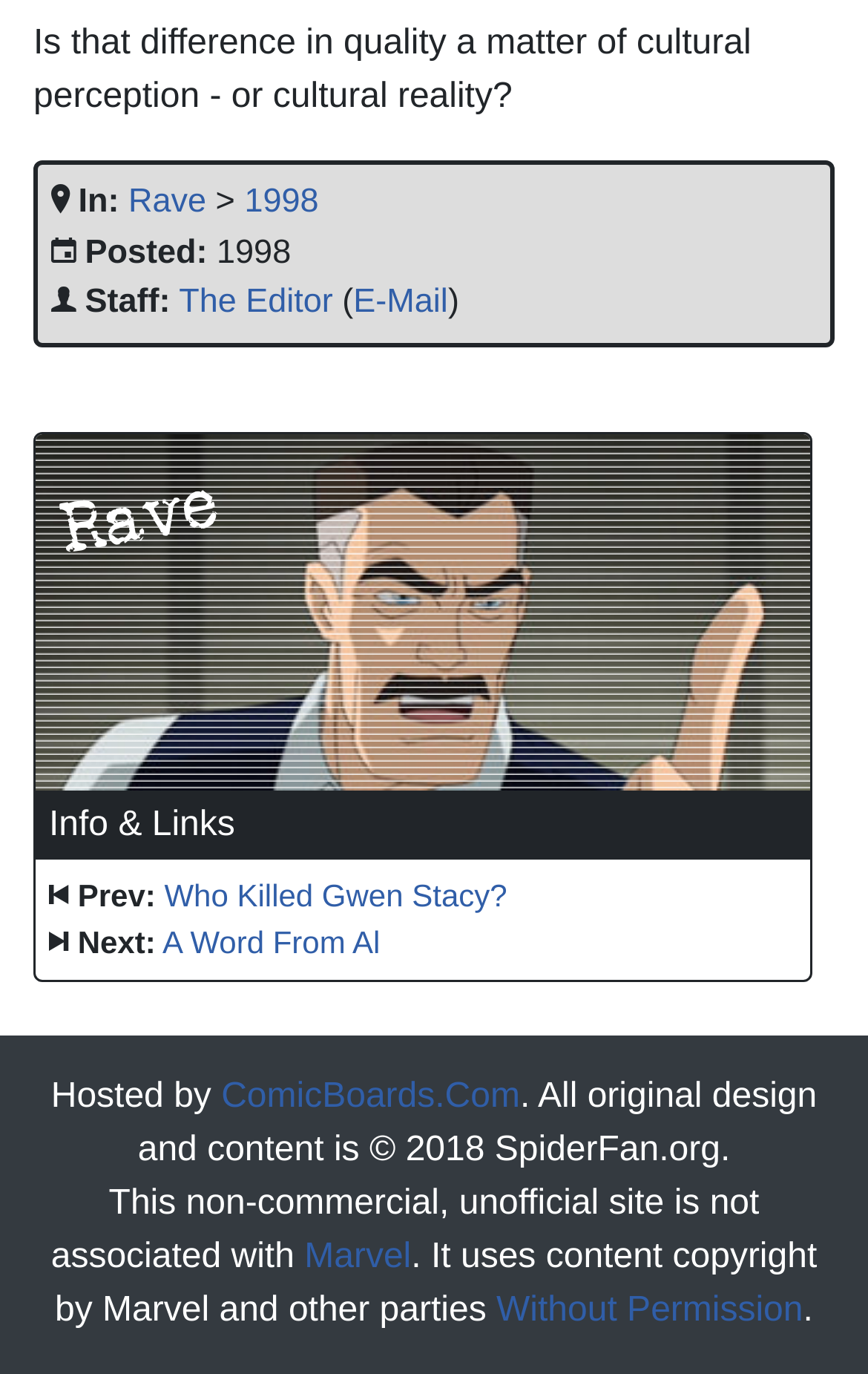Predict the bounding box coordinates of the area that should be clicked to accomplish the following instruction: "Click on the link '1998'". The bounding box coordinates should consist of four float numbers between 0 and 1, i.e., [left, top, right, bottom].

[0.282, 0.133, 0.367, 0.161]